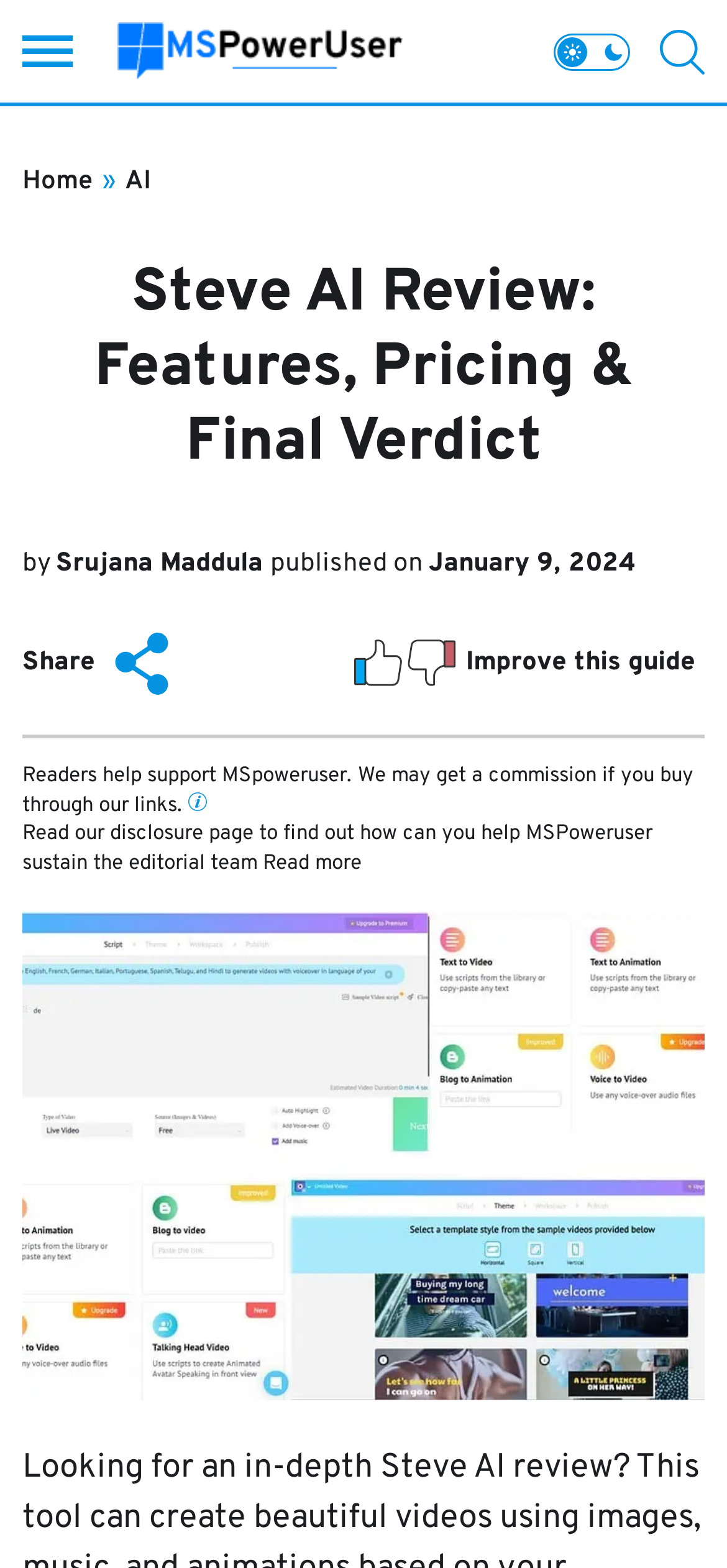Identify the bounding box for the described UI element. Provide the coordinates in (top-left x, top-left y, bottom-right x, bottom-right y) format with values ranging from 0 to 1: parent_node: TRENDING aria-label="MSPoweruser"

[0.162, 0.012, 0.553, 0.054]